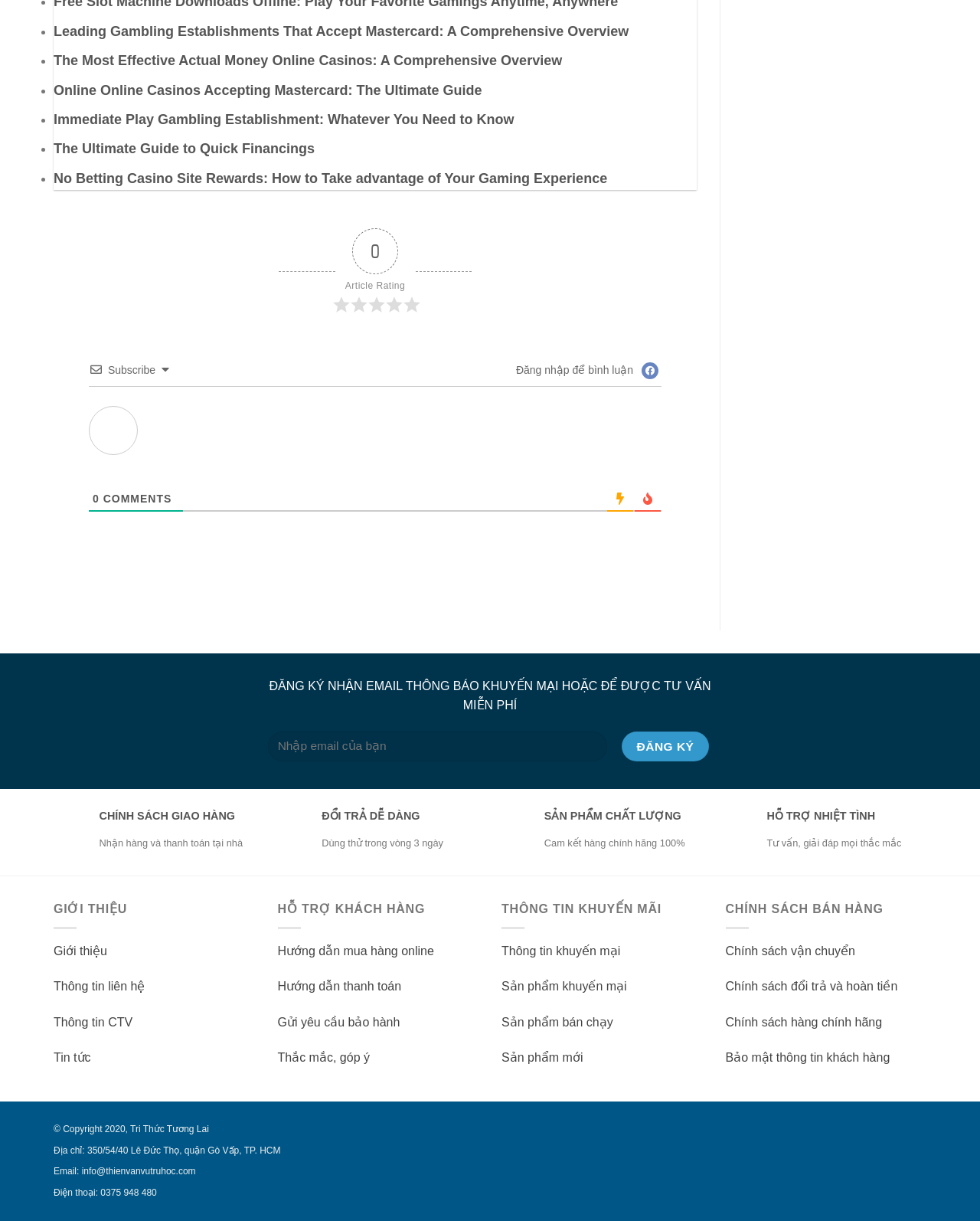What is the main theme of the webpage?
Provide an in-depth and detailed explanation in response to the question.

The webpage contains multiple links and headings related to online casinos, gambling, and betting, which suggests that the main theme of the webpage is online casino.